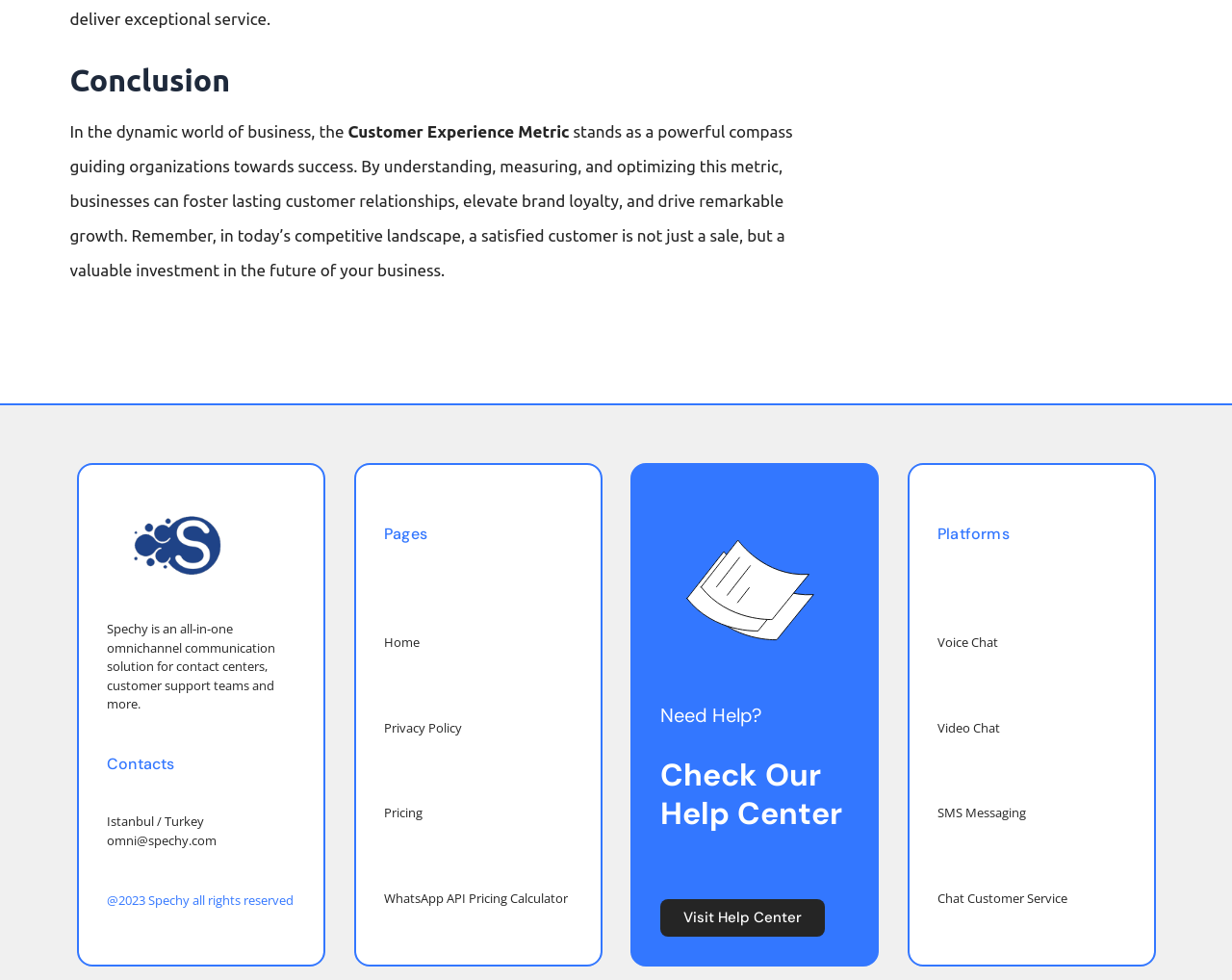Identify the bounding box of the UI element described as follows: "Chat Customer Service". Provide the coordinates as four float numbers in the range of 0 to 1 [left, top, right, bottom].

[0.761, 0.908, 0.866, 0.925]